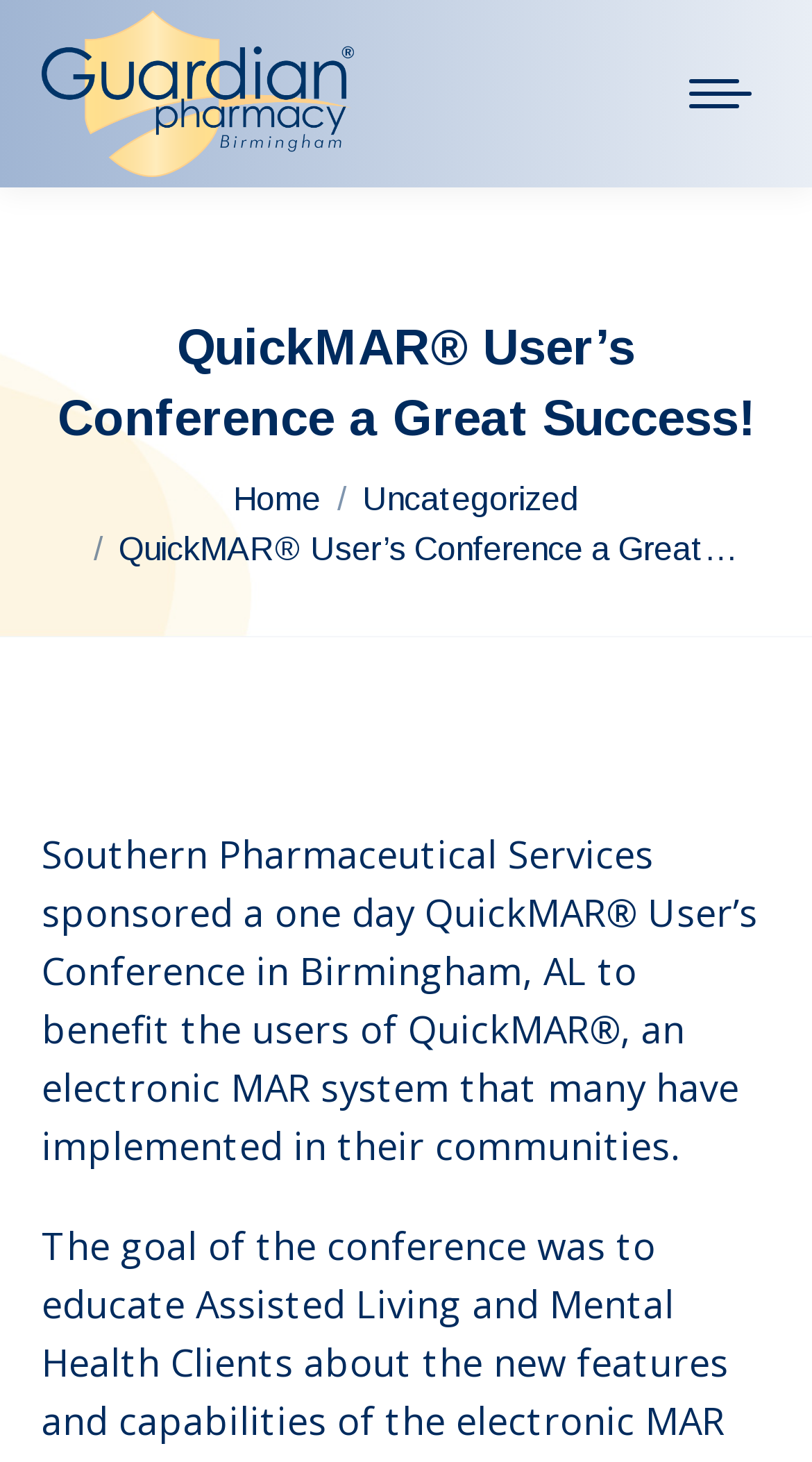Illustrate the webpage with a detailed description.

The webpage appears to be an article or blog post about a conference related to an electronic MAR system. At the top left of the page, there is a logo of "Guardian Pharmacy of Birmingham" accompanied by a link to the pharmacy's homepage. Next to the logo, there is a heading that reads "QuickMAR® User’s Conference a Great Success!".

Below the heading, there is a breadcrumb navigation section that indicates the user's current location on the website, with links to "Home" and "Uncategorized" categories. 

The main content of the page is a paragraph of text that describes the conference, which was sponsored by Southern Pharmaceutical Services to educate users of the QuickMAR® electronic MAR system. The text is quite lengthy and takes up most of the page.

At the top right of the page, there is a mobile menu icon, which is likely a button to toggle the navigation menu on mobile devices. At the very bottom of the page, there is a "Go to Top" link, accompanied by an icon, which allows users to quickly scroll back to the top of the page.